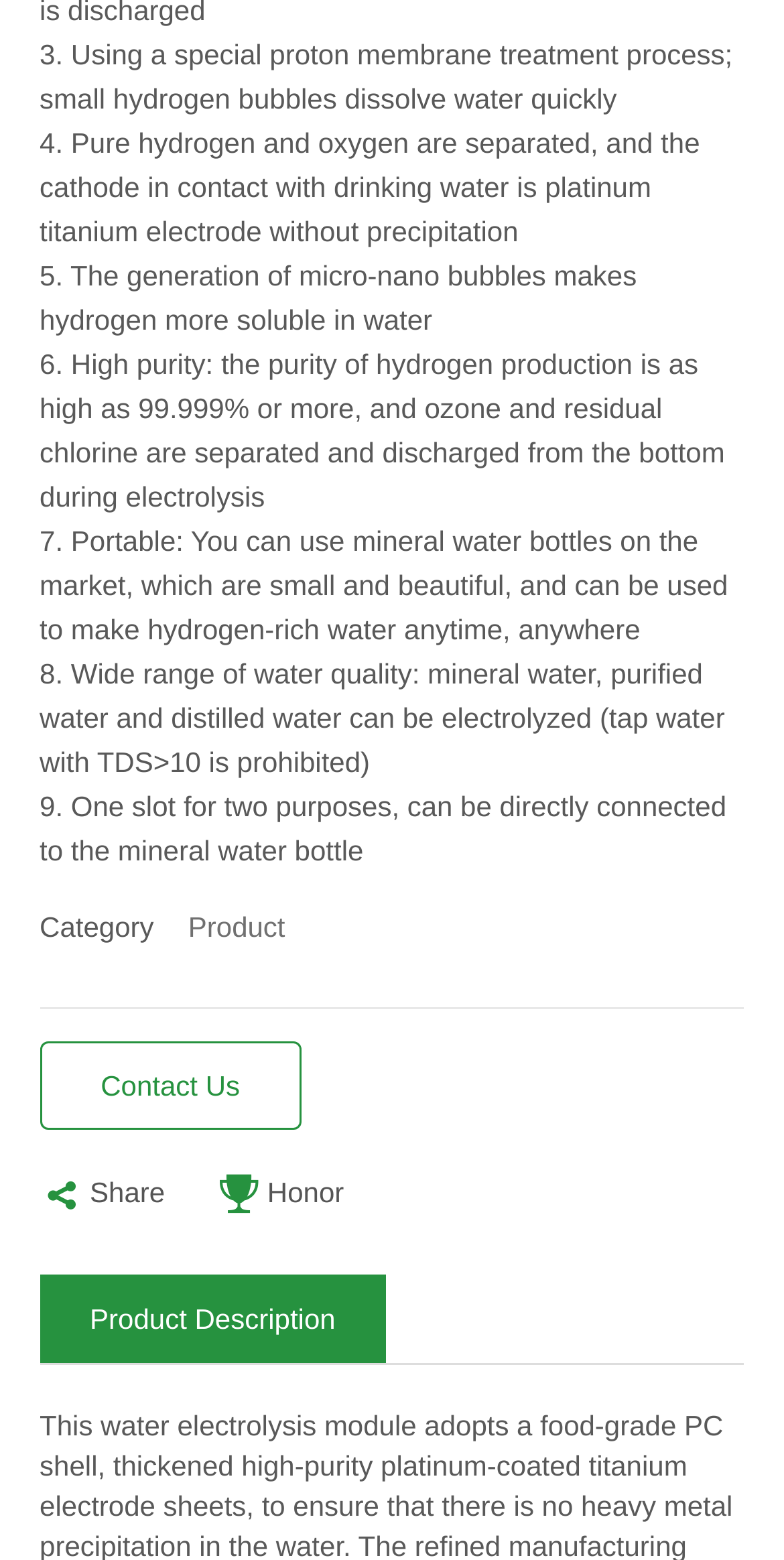What is the purpose of the special proton membrane treatment process?
Look at the screenshot and respond with one word or a short phrase.

dissolve water quickly